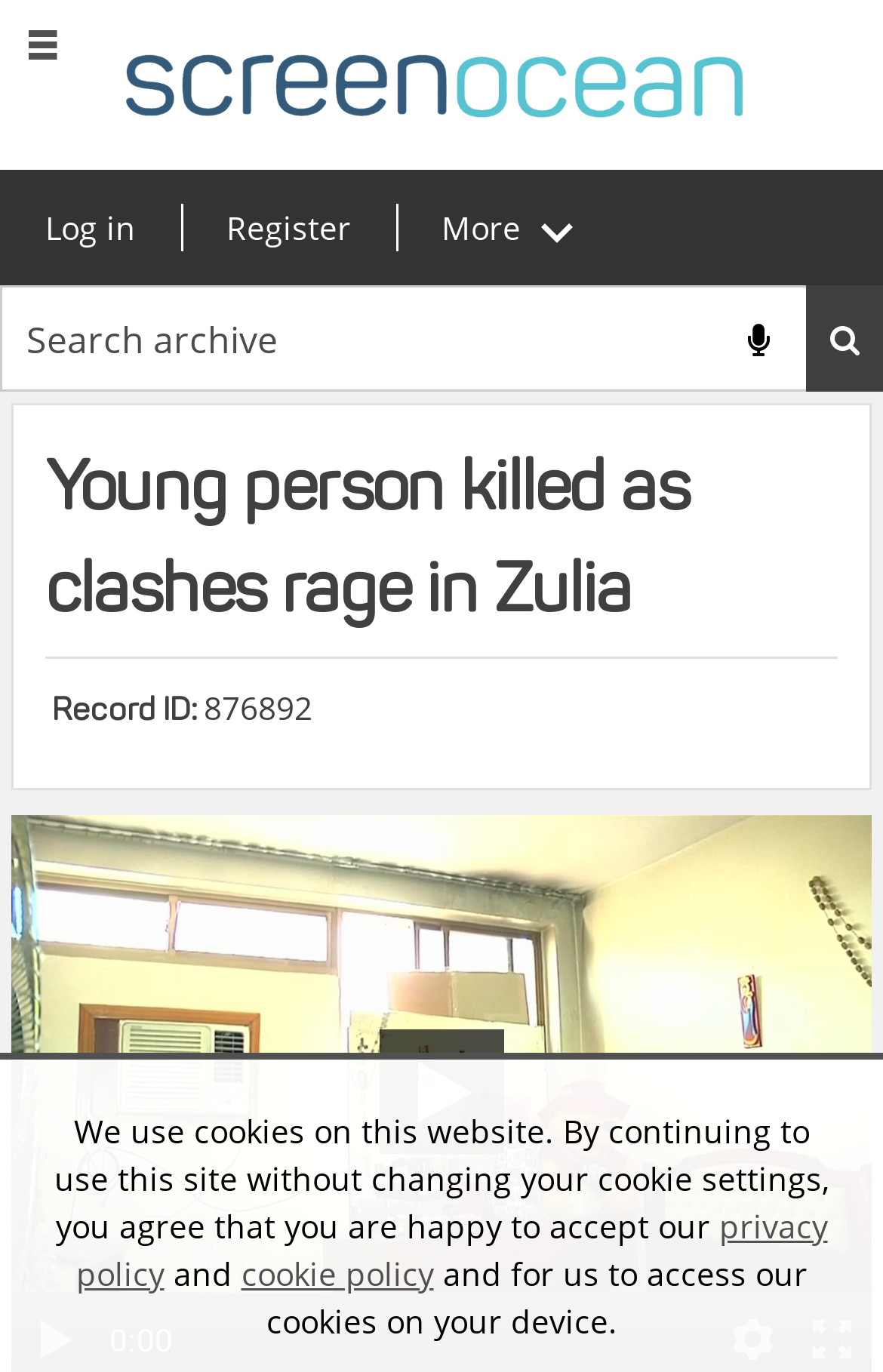Please find and report the primary heading text from the webpage.

Young person killed as clashes rage in Zulia